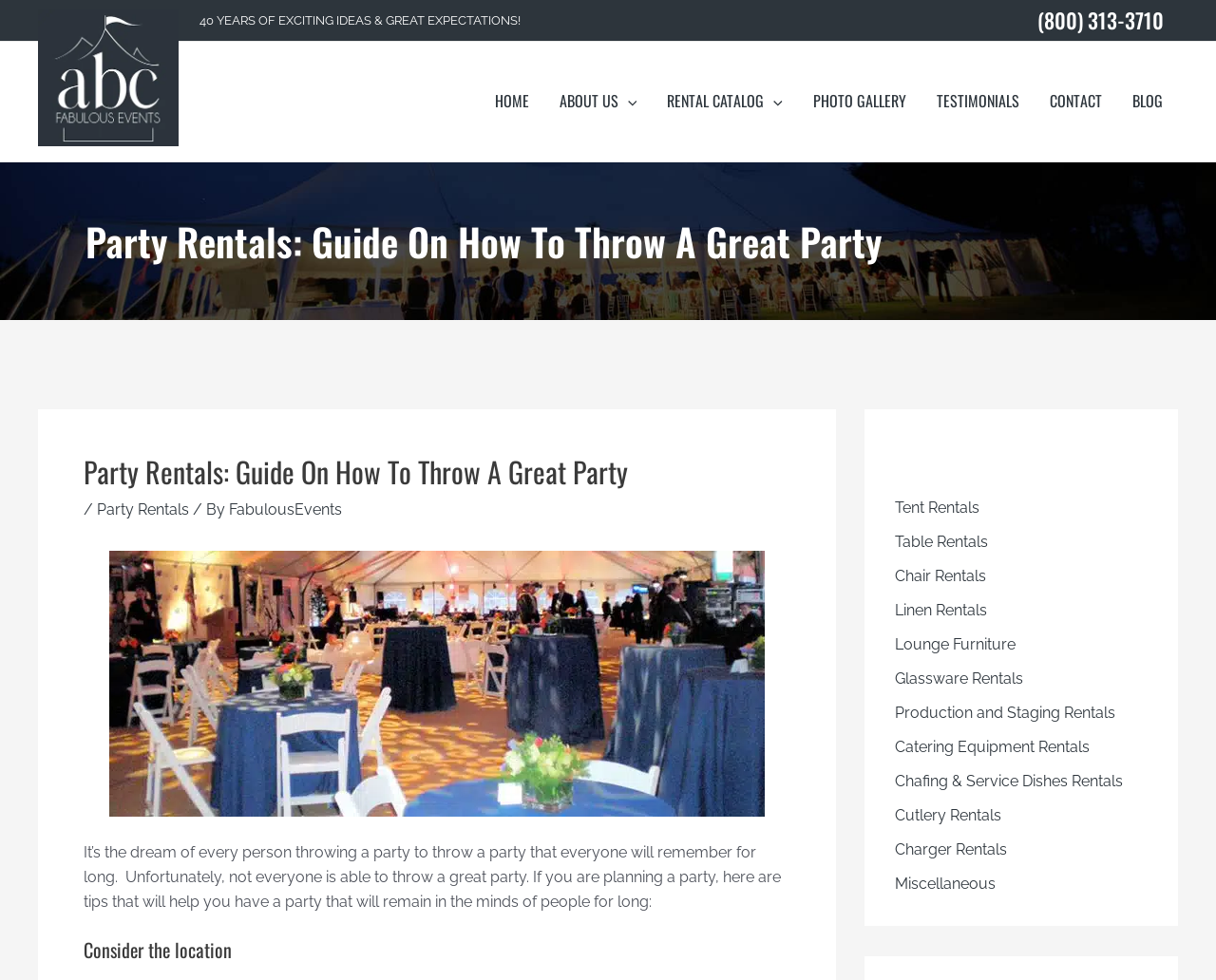Using the webpage screenshot, locate the HTML element that fits the following description and provide its bounding box: "Privacy Policy".

None